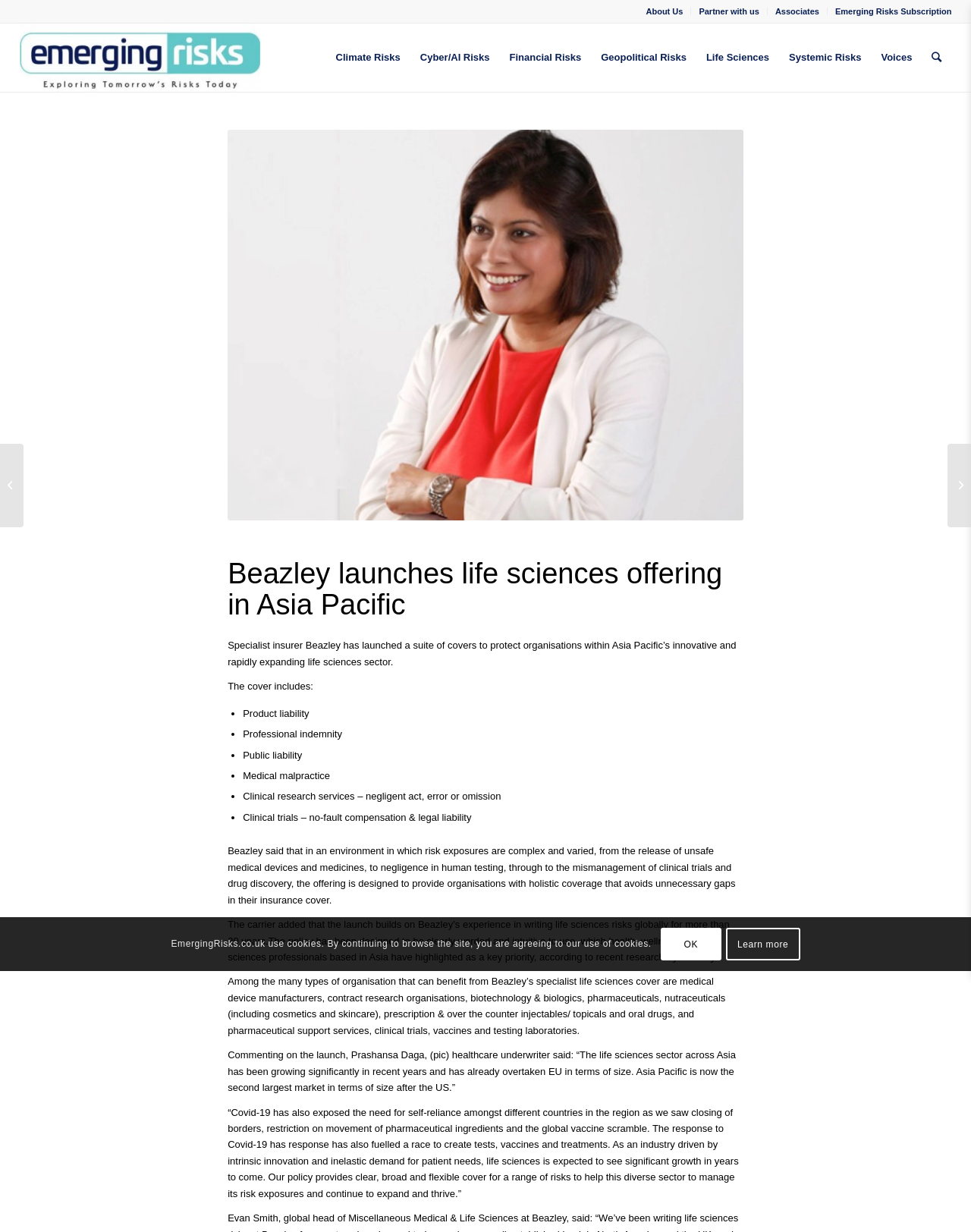Provide a one-word or short-phrase answer to the question:
What types of organisations can benefit from Beazley's life sciences cover?

Medical device manufacturers, etc.